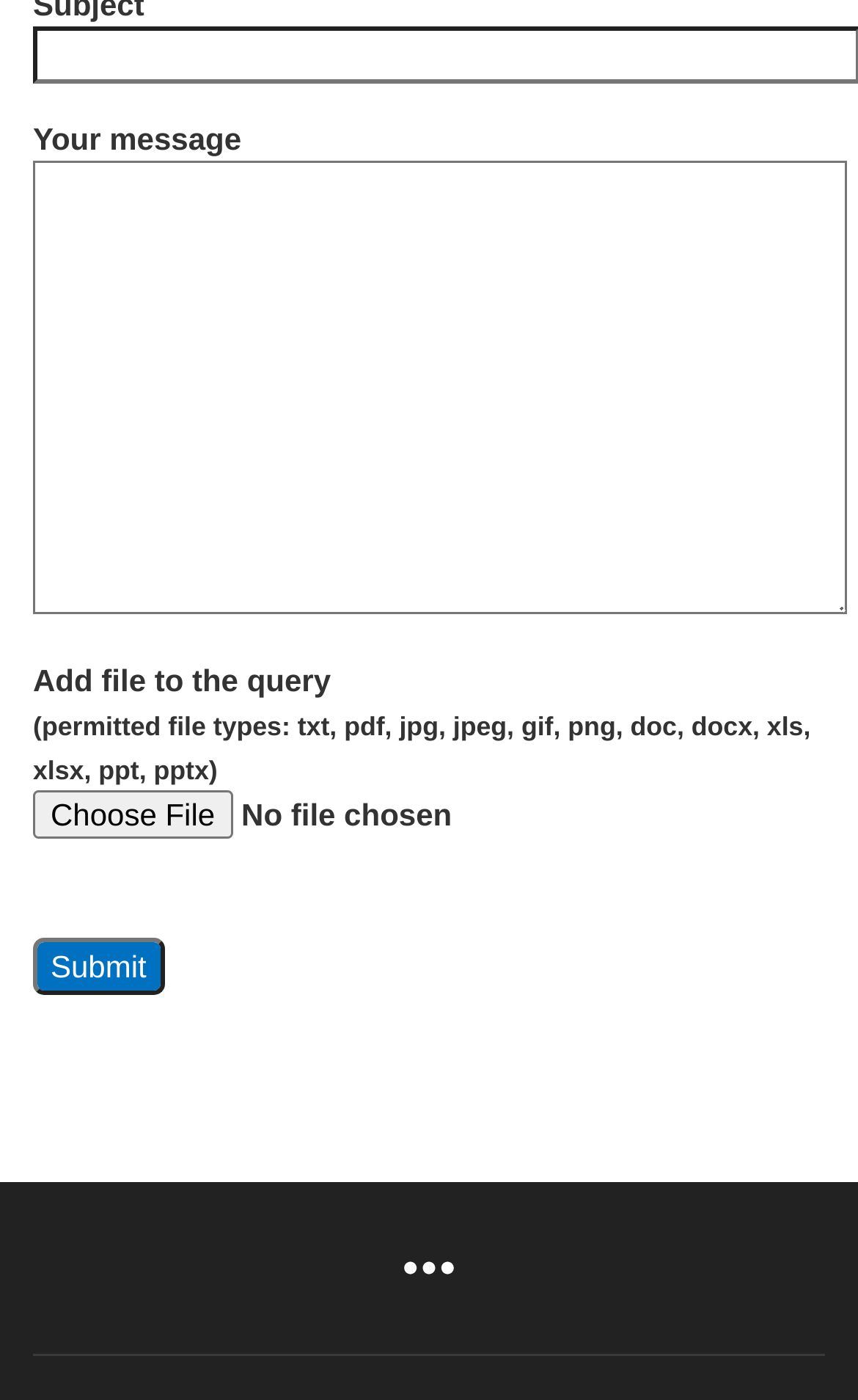What types of files can be uploaded?
Refer to the image and answer the question using a single word or phrase.

txt, pdf, jpg, etc.